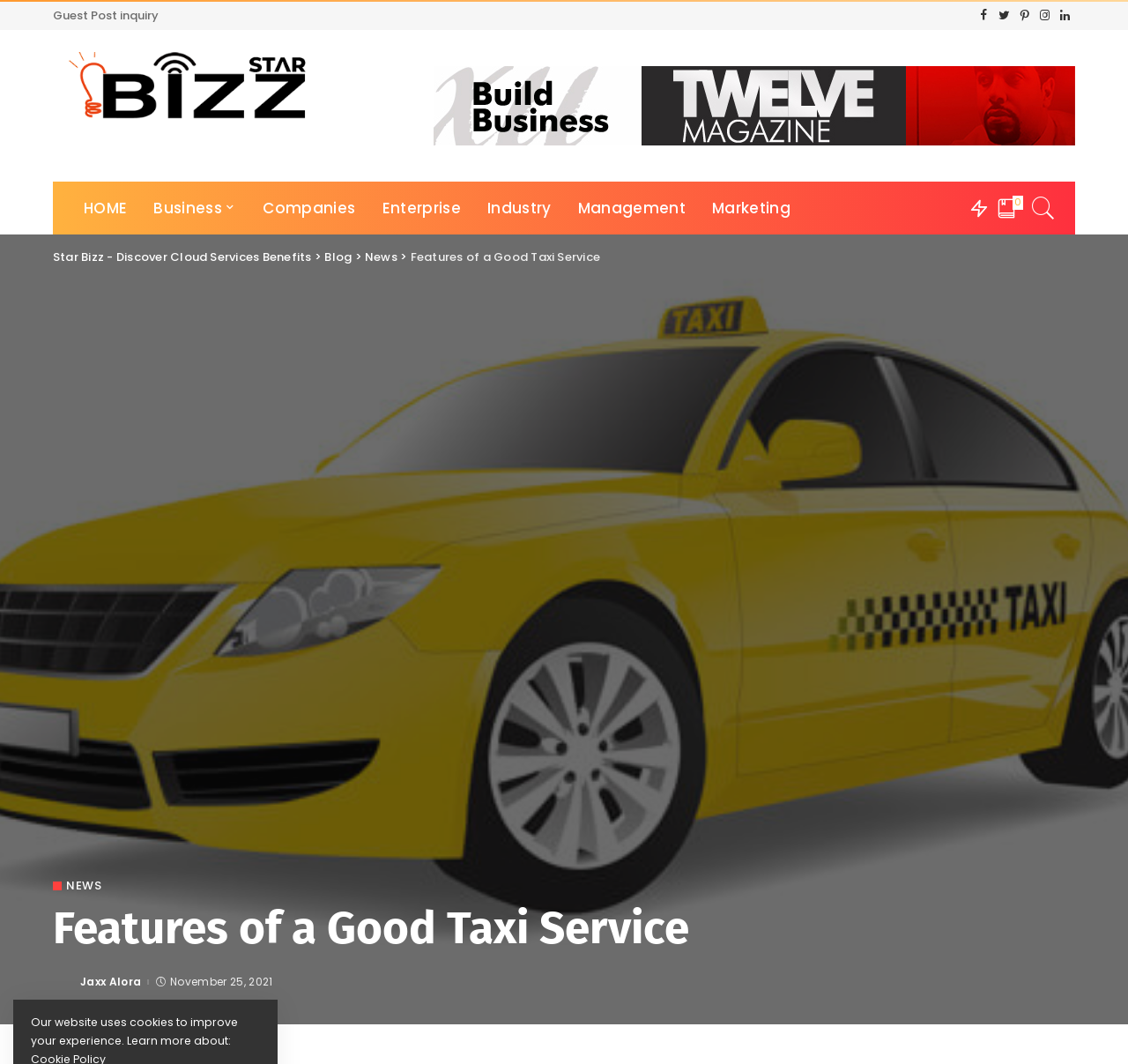Kindly determine the bounding box coordinates for the area that needs to be clicked to execute this instruction: "Read the blog".

[0.288, 0.234, 0.312, 0.249]